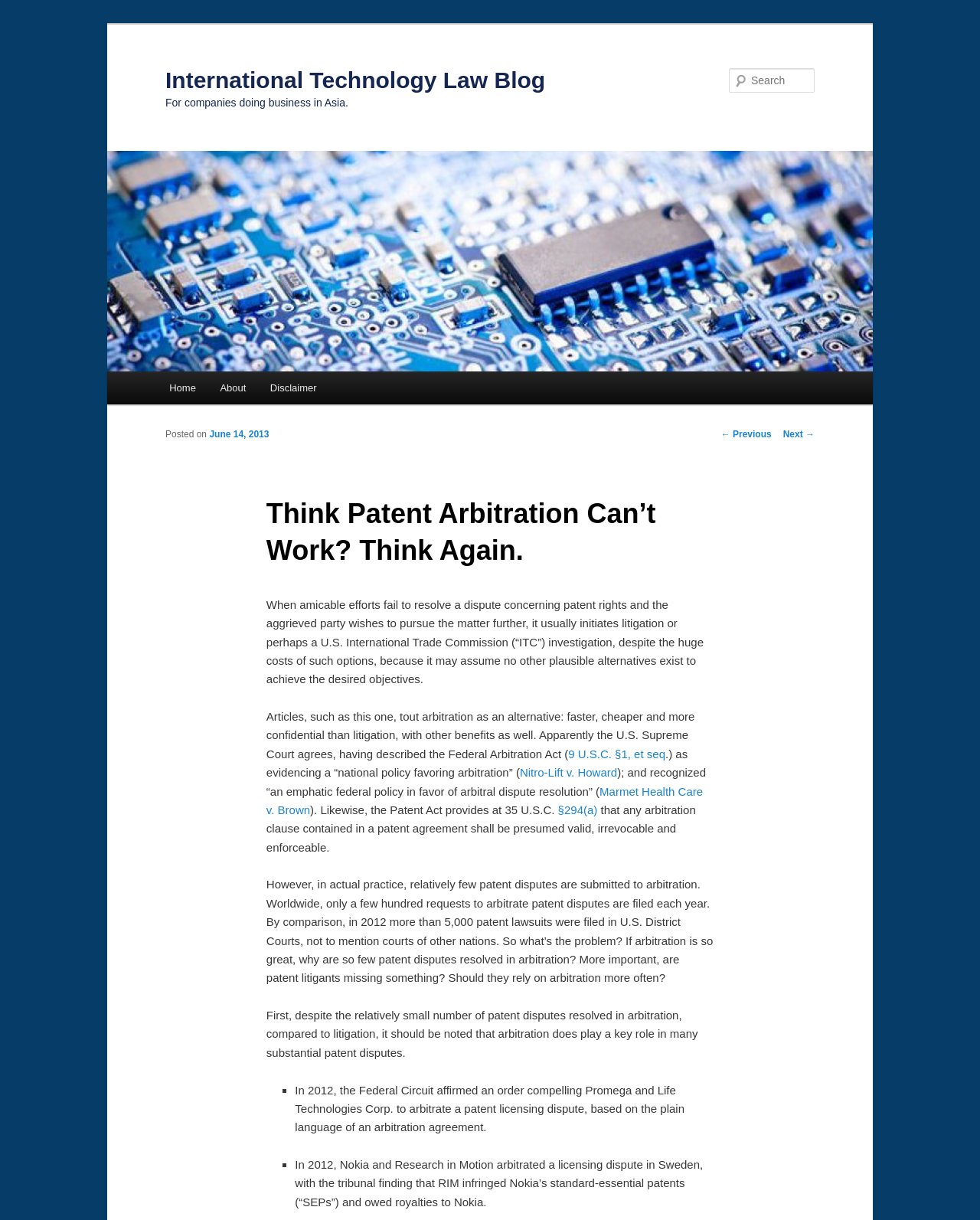Determine the bounding box coordinates for the HTML element described here: "June 14, 2013".

[0.214, 0.352, 0.275, 0.361]